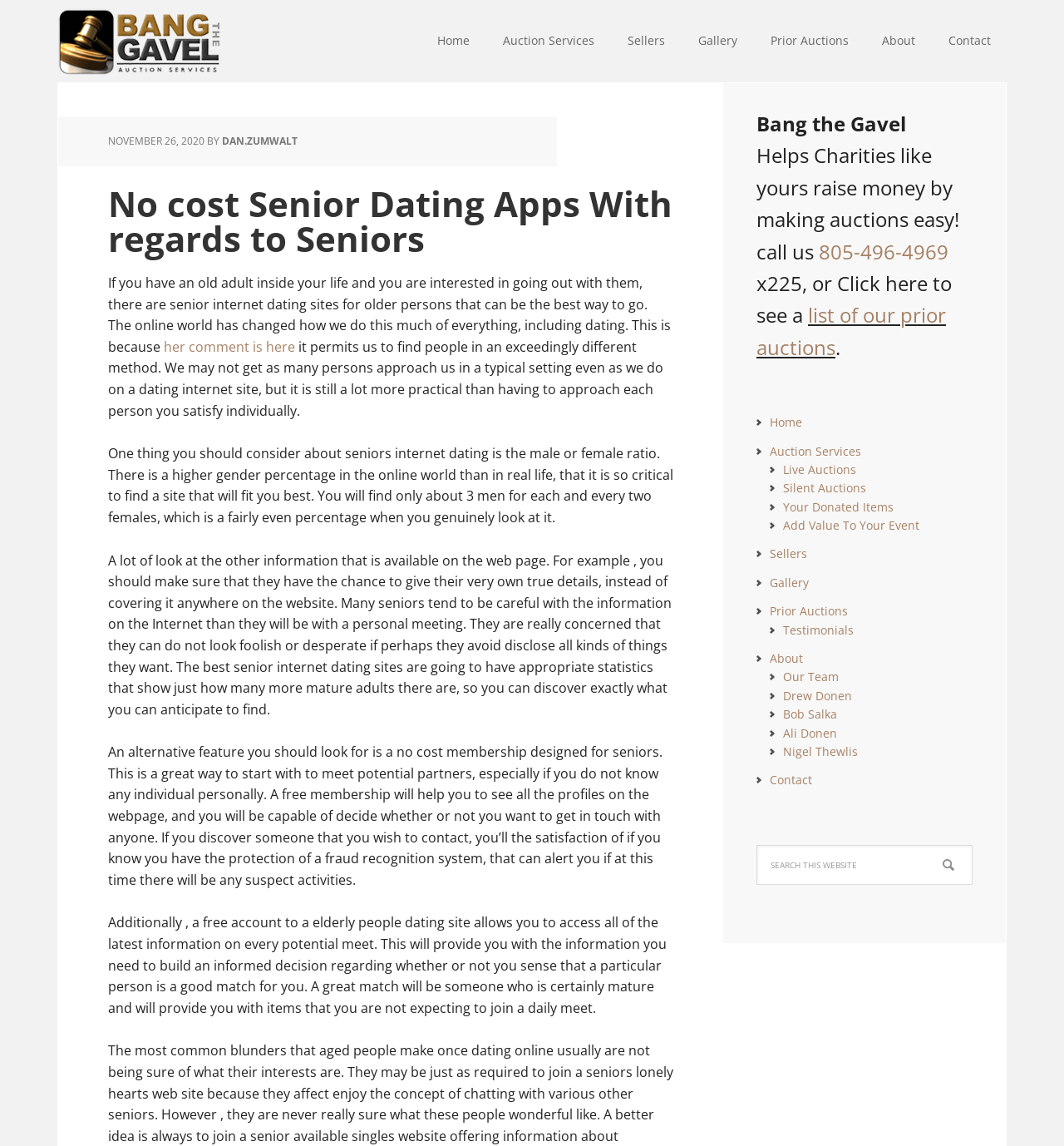Please identify the bounding box coordinates of the area that needs to be clicked to fulfill the following instruction: "Click the 'Bang The Gavel' link."

[0.055, 0.0, 0.258, 0.073]